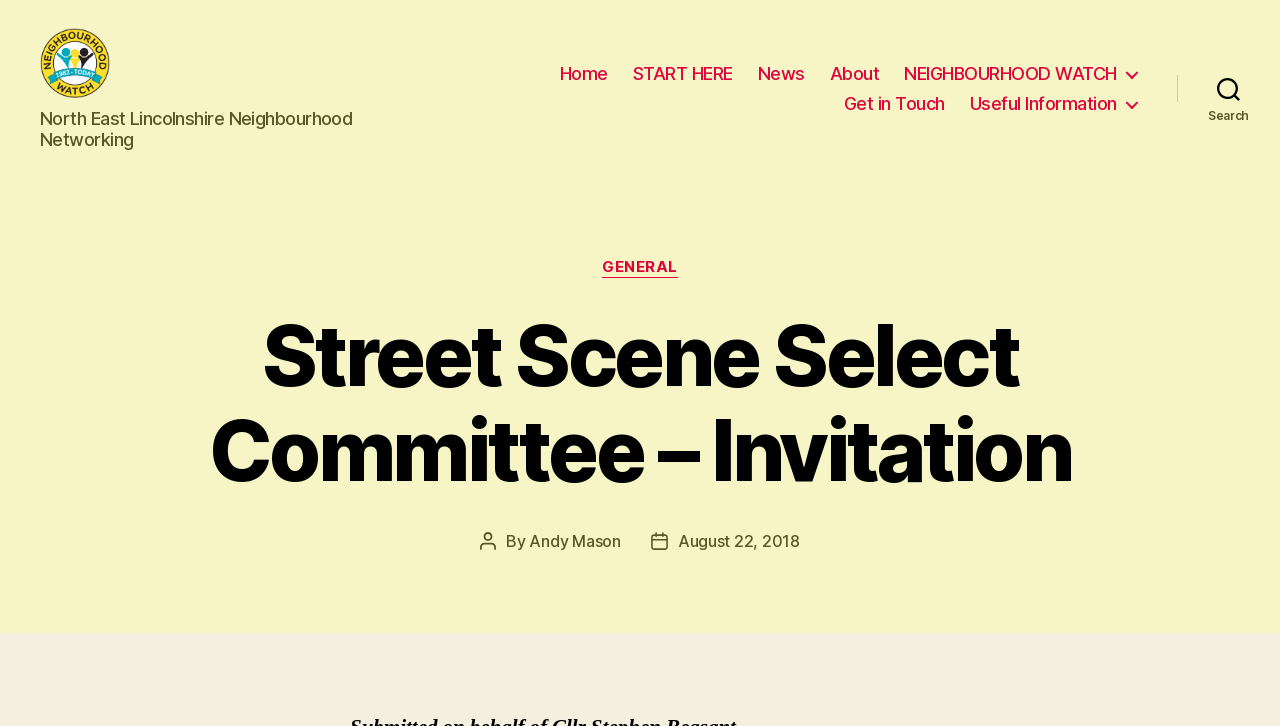Please answer the following question using a single word or phrase: 
What is the purpose of the button at the top right corner?

Search